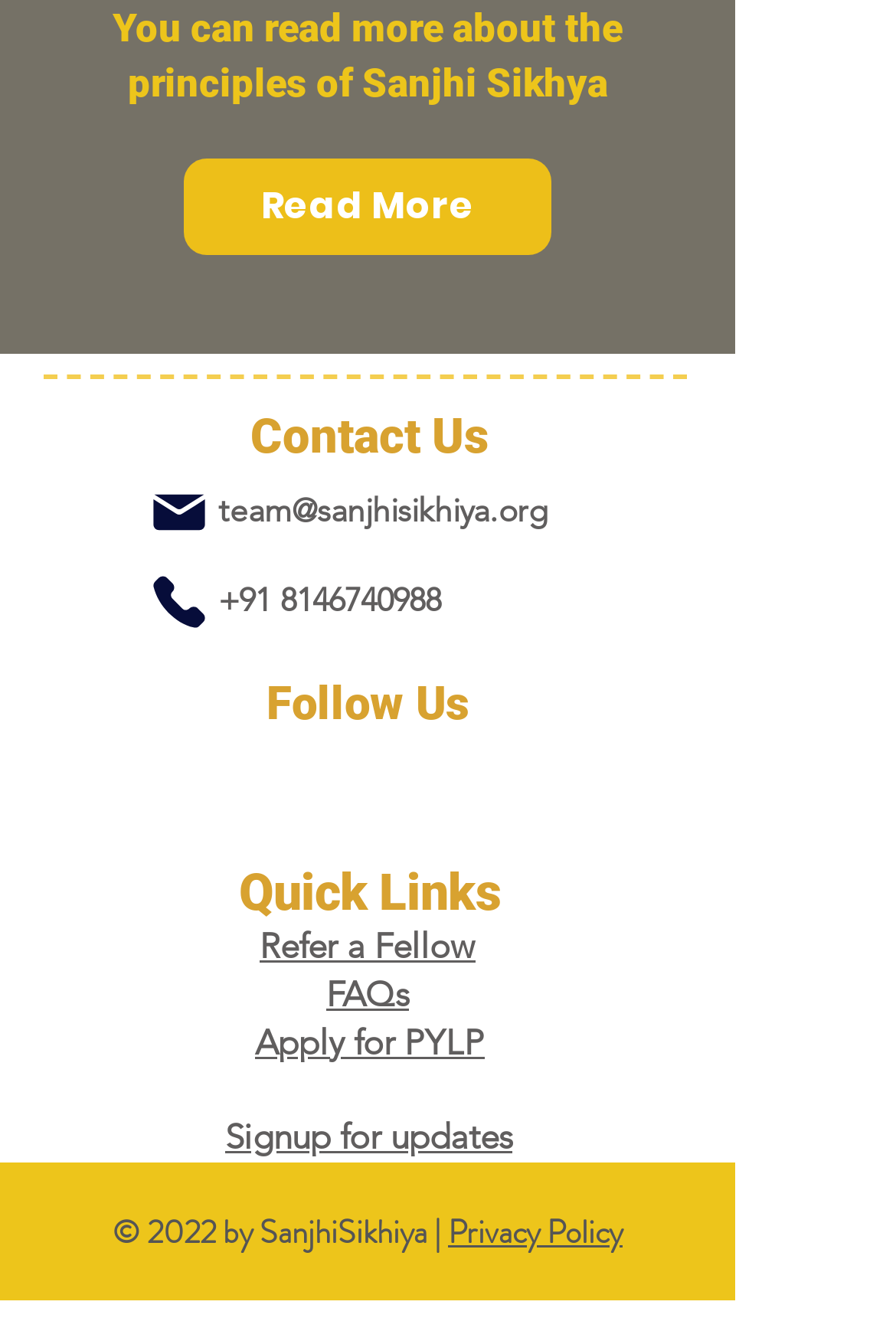Please identify the bounding box coordinates of the area I need to click to accomplish the following instruction: "Contact Us via Mail".

[0.141, 0.345, 0.259, 0.417]